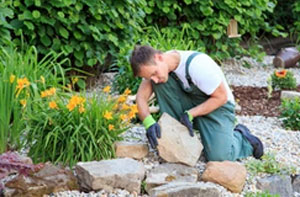Provide a comprehensive description of the image.

The image depicts a landscape gardener actively engaged in enhancing a garden in Rickmansworth. Kneeling down, the gardener is placing a stone among a selection of smooth rocks, surrounded by vibrant yellow flowers and lush greenery. This scene reflects the meticulous work involved in garden remodeling, highlighting the importance of careful planning and execution to achieve a beautiful outdoor space. Whether for social gatherings or a personal retreat, such landscaping efforts can transform a garden into an ideal haven. The focus on the intricacies of landscaping conveys the dedication required to ensure that every element, from the choice of plants to the arrangement of stones, contributes to the overall aesthetic and functionality of the garden.